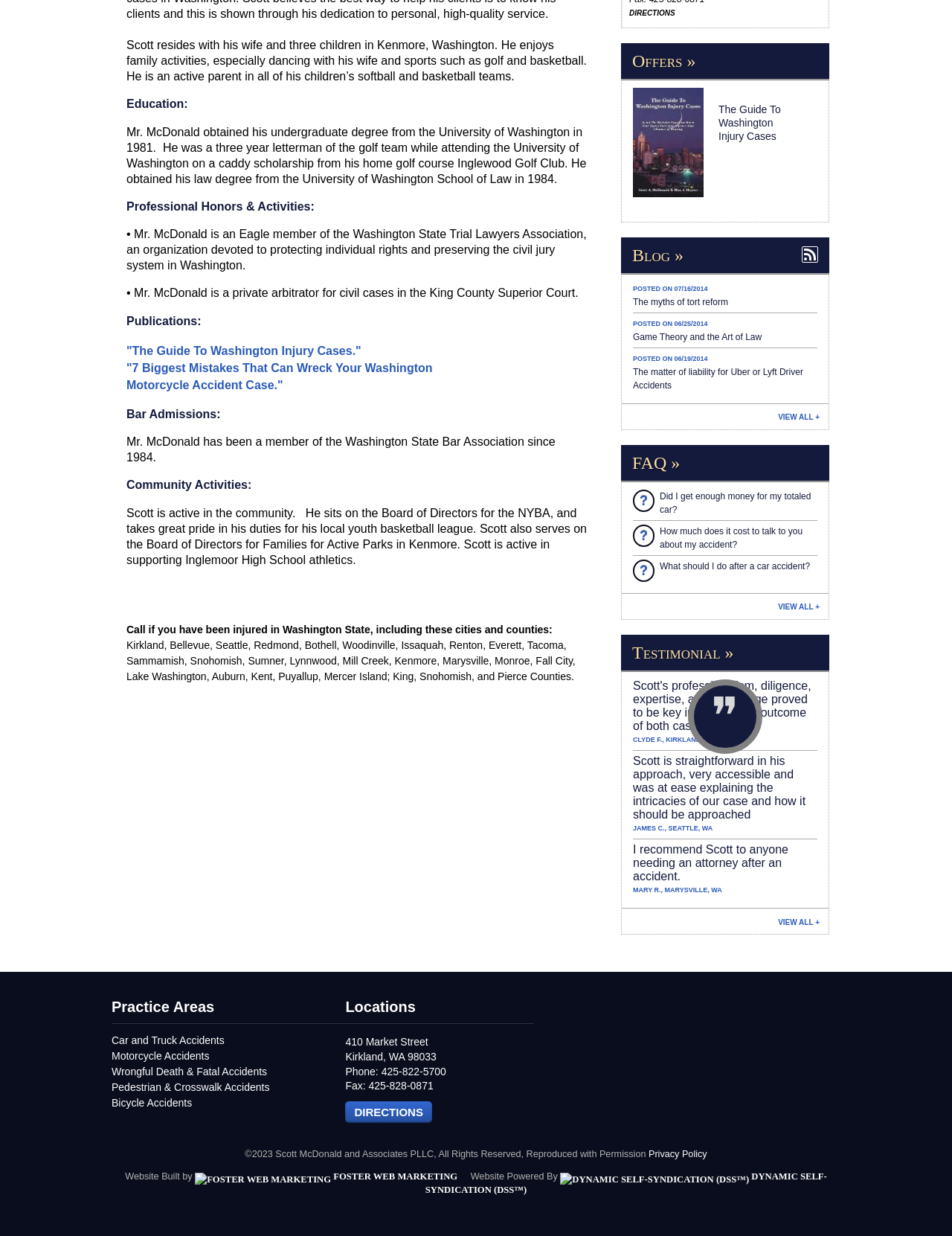Please find the bounding box for the following UI element description. Provide the coordinates in (top-left x, top-left y, bottom-right x, bottom-right y) format, with values between 0 and 1: > Desktop Version

None